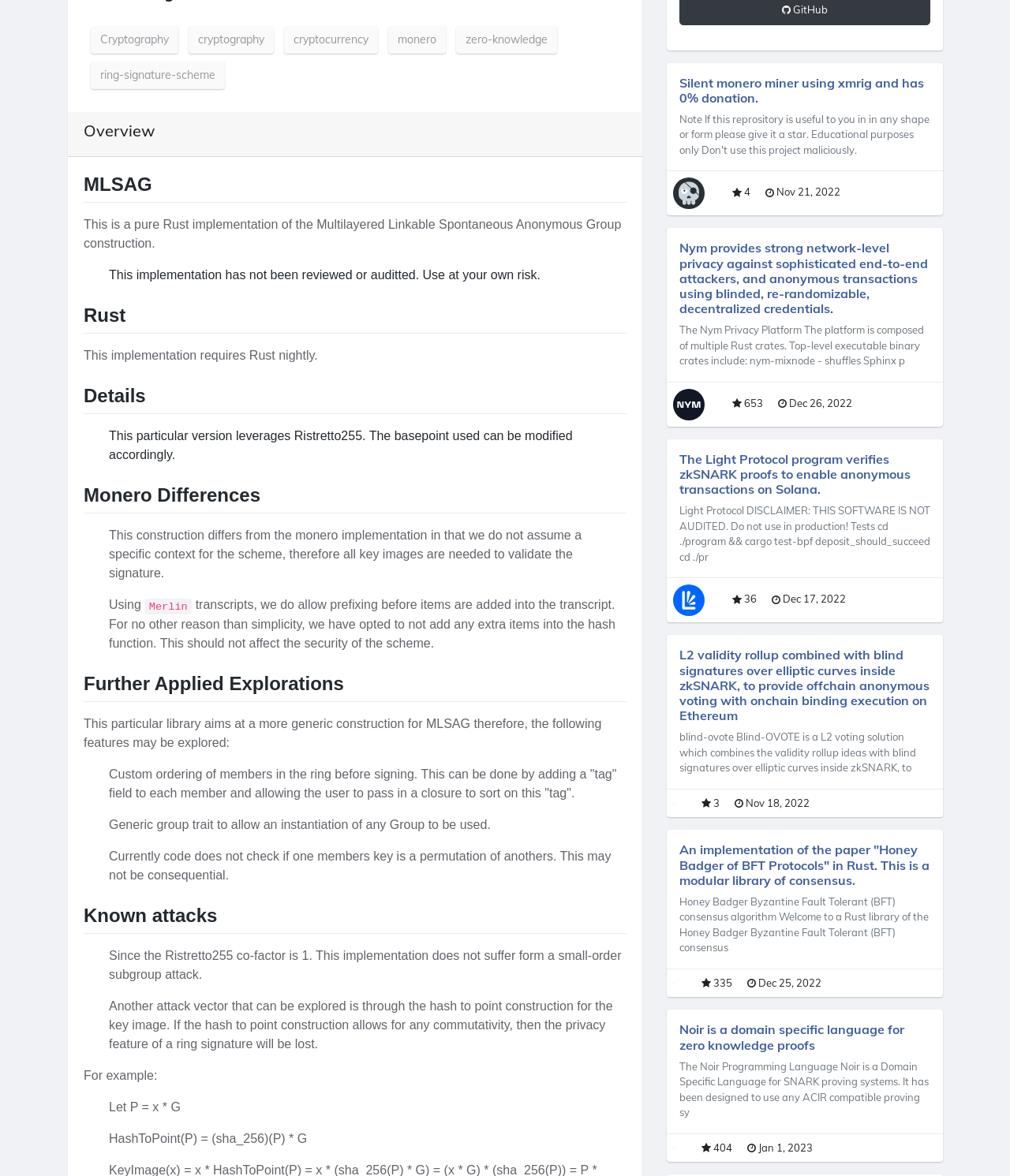Identify the bounding box of the HTML element described as: "parent_node: Rust".

[0.067, 0.258, 0.083, 0.274]